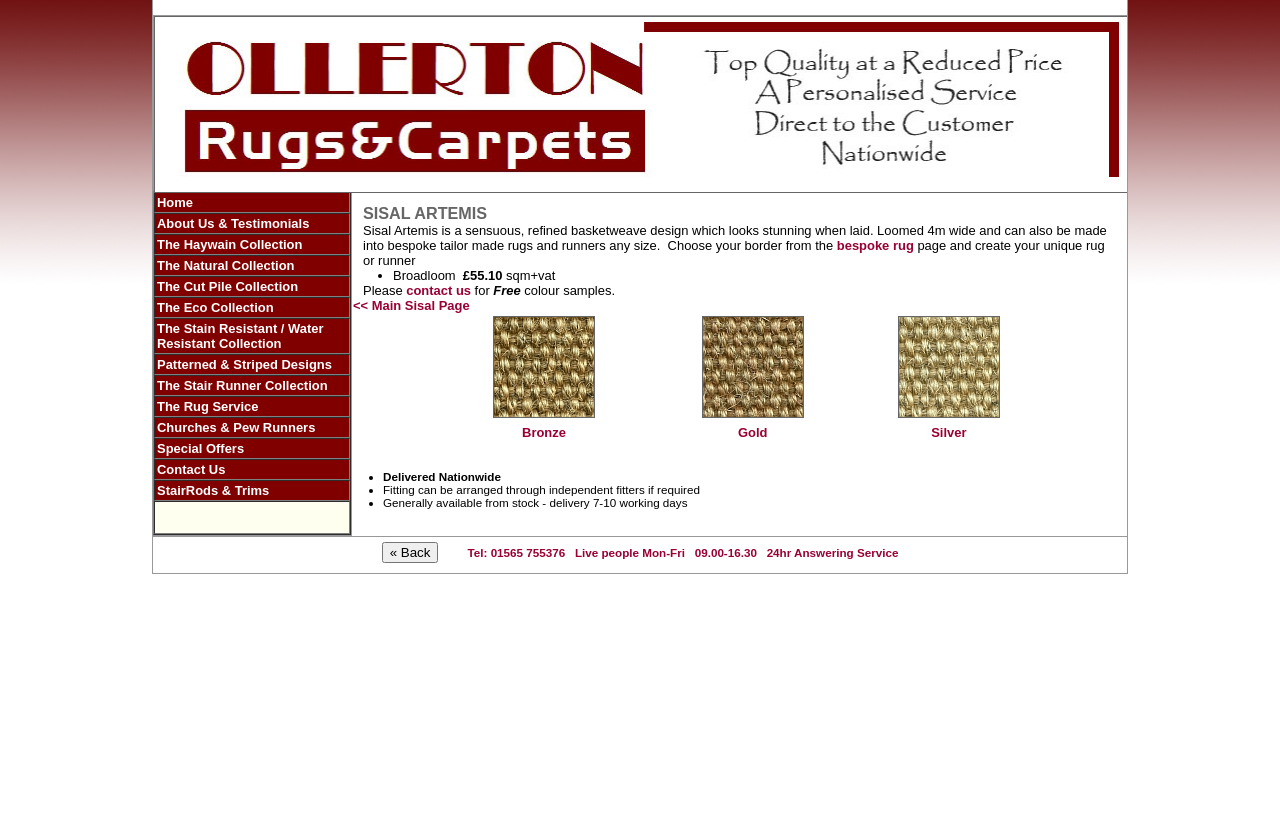Locate the bounding box coordinates of the area where you should click to accomplish the instruction: "Click on Home".

[0.123, 0.237, 0.151, 0.255]